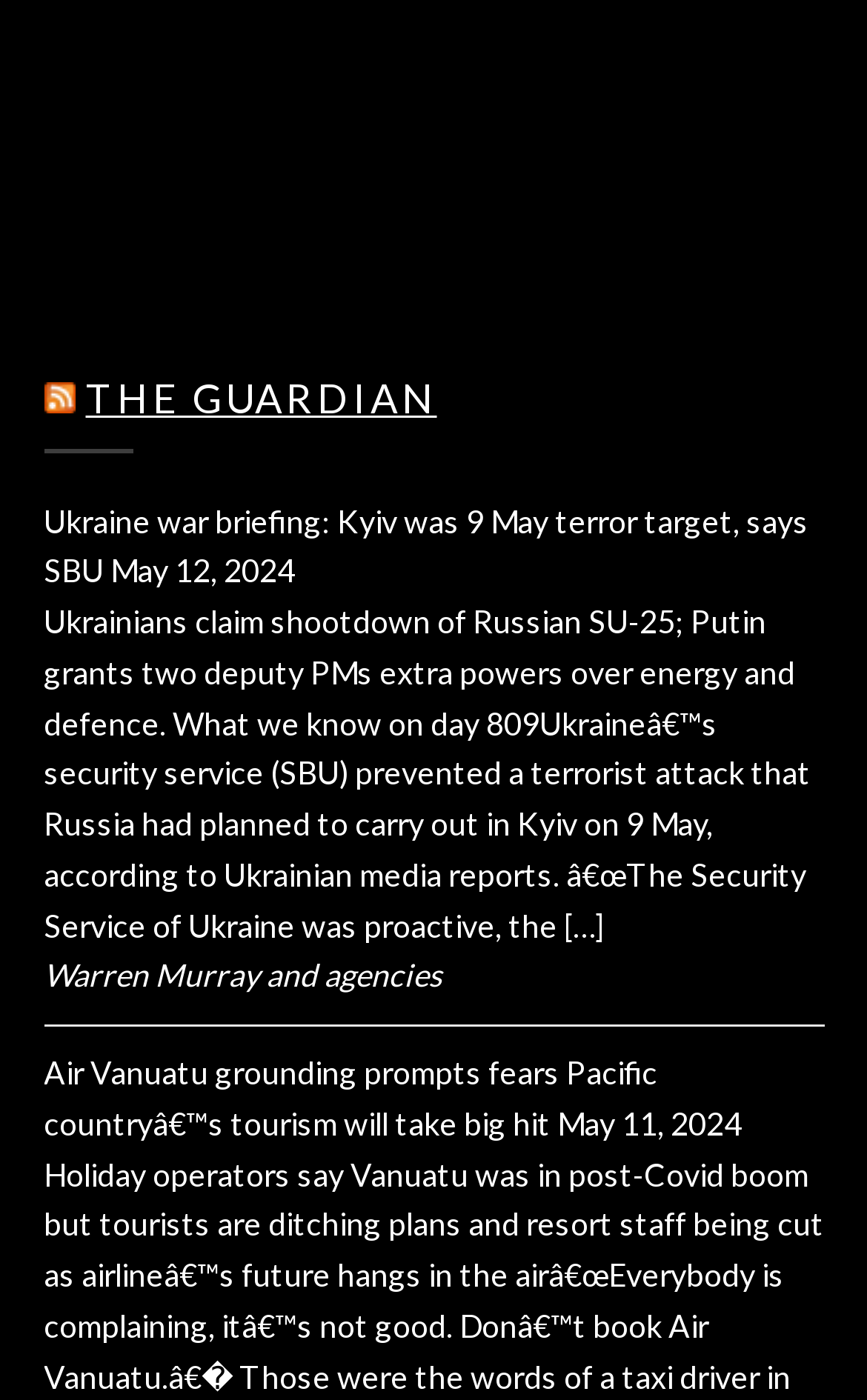What is the name of the news organization?
Can you give a detailed and elaborate answer to the question?

I found the name of the news organization by looking at the link element with the text 'THE GUARDIAN' which is located at the top of the webpage.